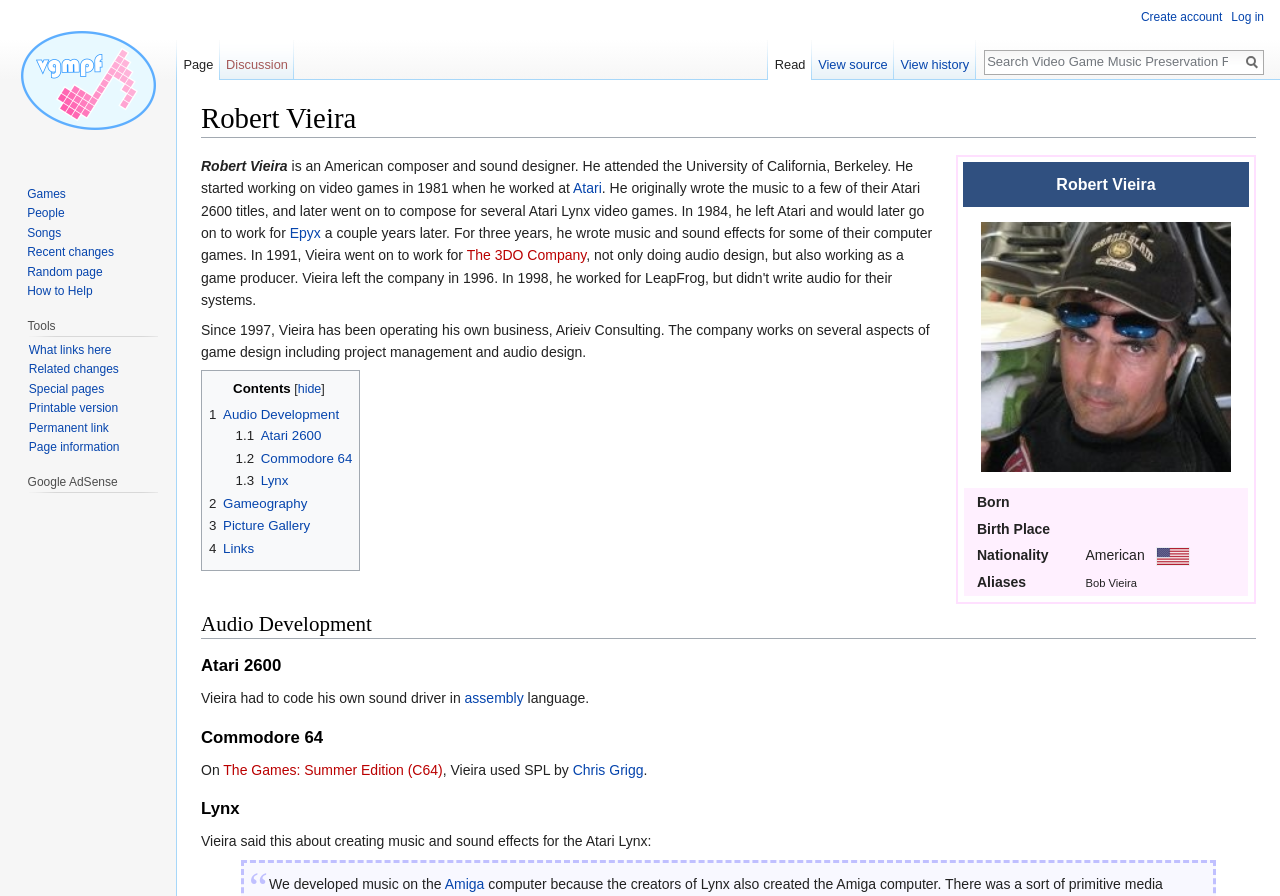What is Robert Vieira's nationality?
Craft a detailed and extensive response to the question.

Based on the webpage, Robert Vieira's nationality is mentioned in the table under the 'Nationality' column as 'American' with a USA flag icon.